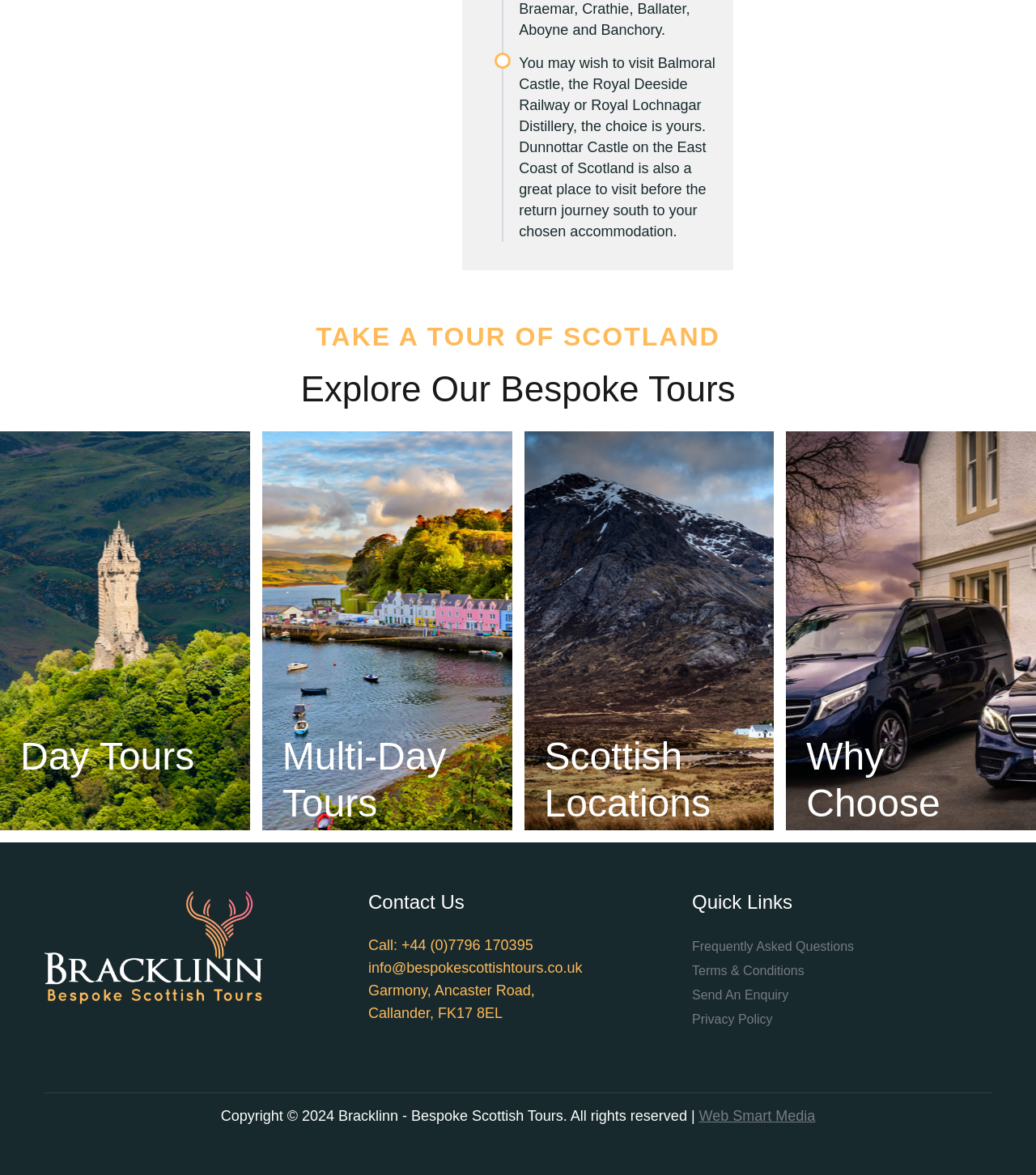Provide the bounding box coordinates of the UI element this sentence describes: "START HERE".

None